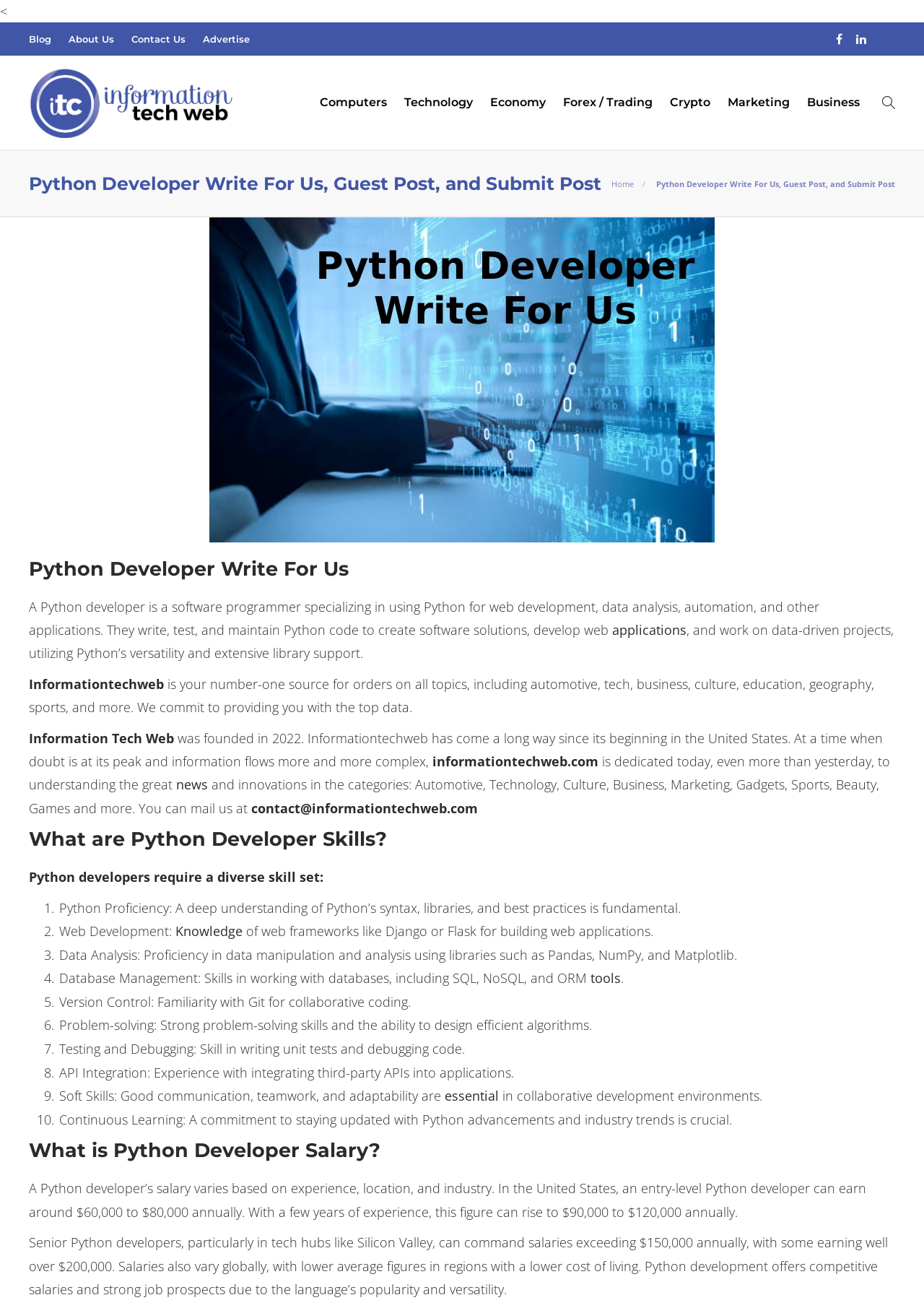Please answer the following question using a single word or phrase: 
What is the main topic of this webpage?

Python Developer